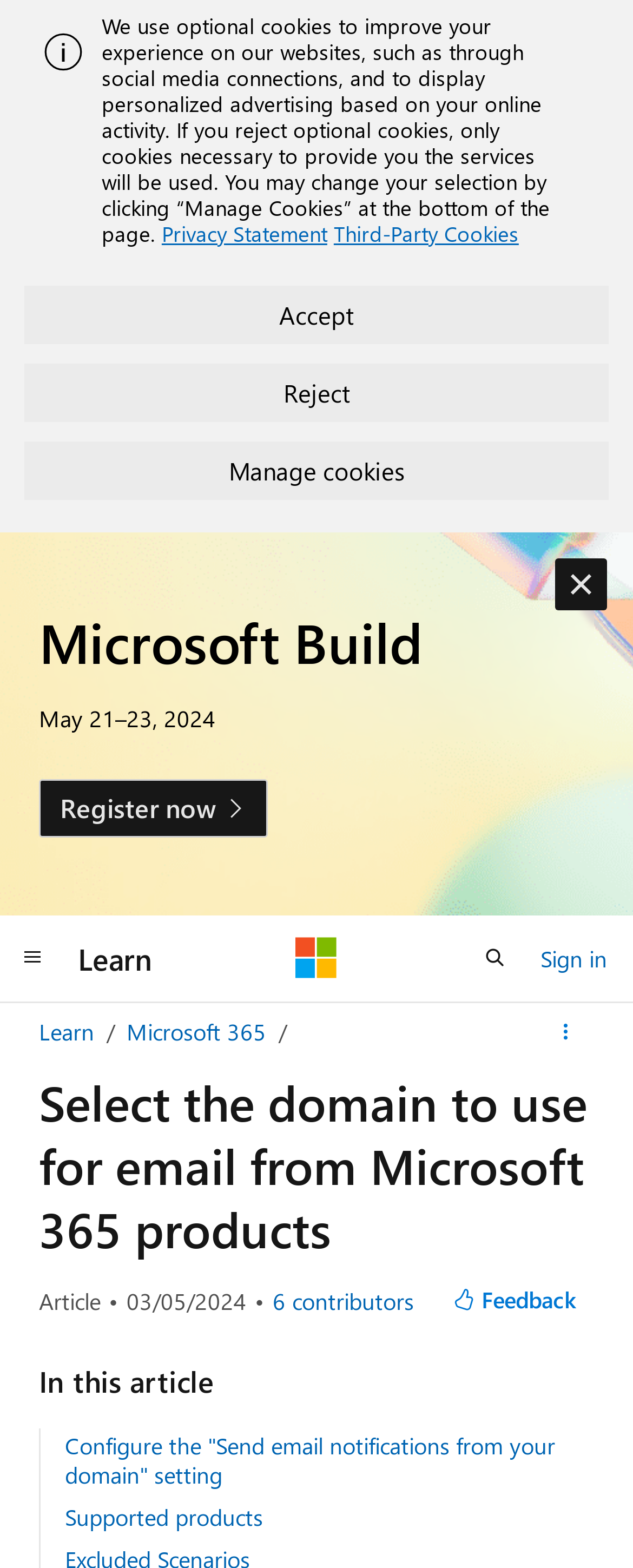Please specify the bounding box coordinates of the clickable section necessary to execute the following command: "Read the latest news on Jun 27 2023".

None